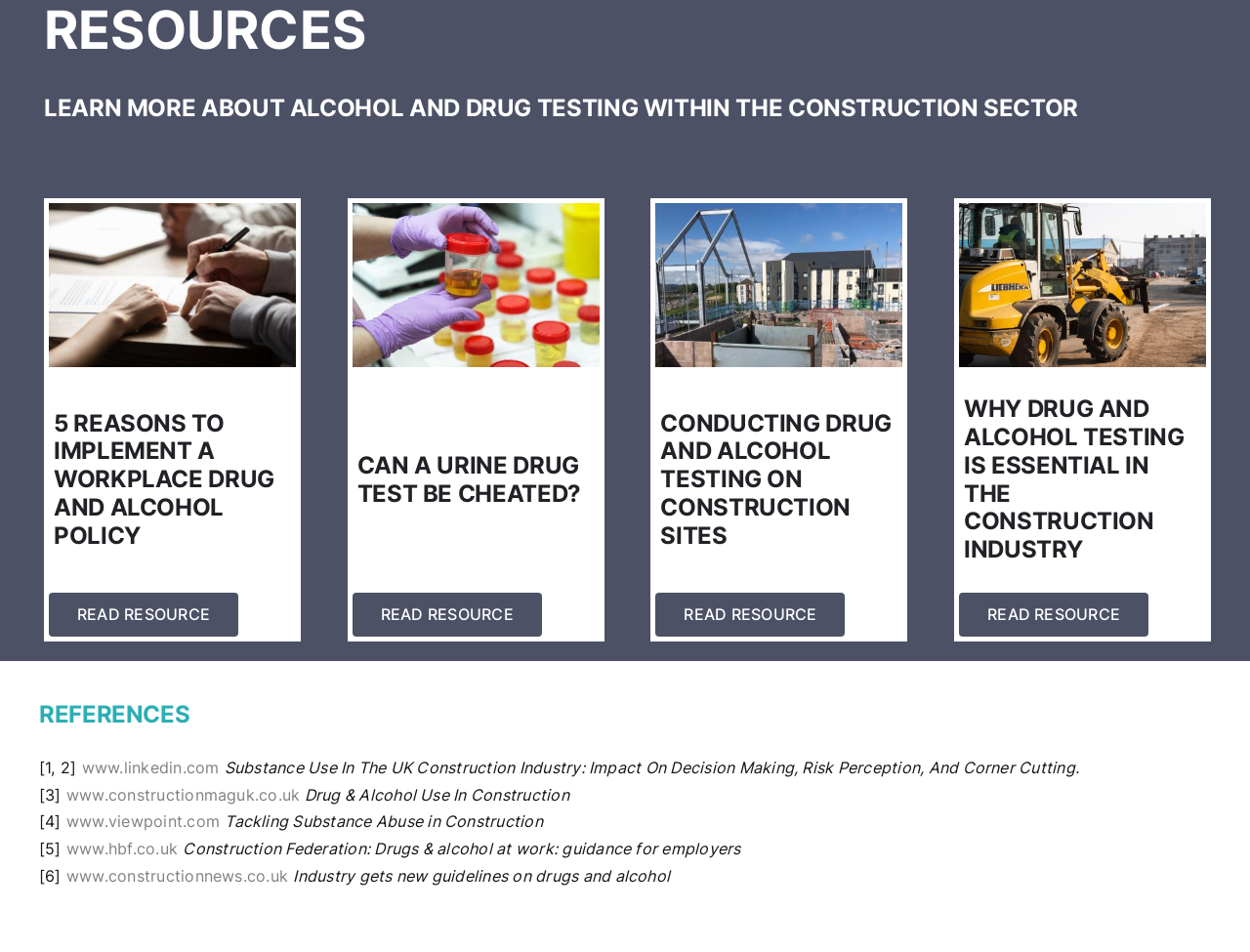Please find and report the bounding box coordinates of the element to click in order to perform the following action: "Read about 5 reasons to implement a workplace drug and alcohol policy". The coordinates should be expressed as four float numbers between 0 and 1, in the format [left, top, right, bottom].

[0.043, 0.43, 0.233, 0.578]